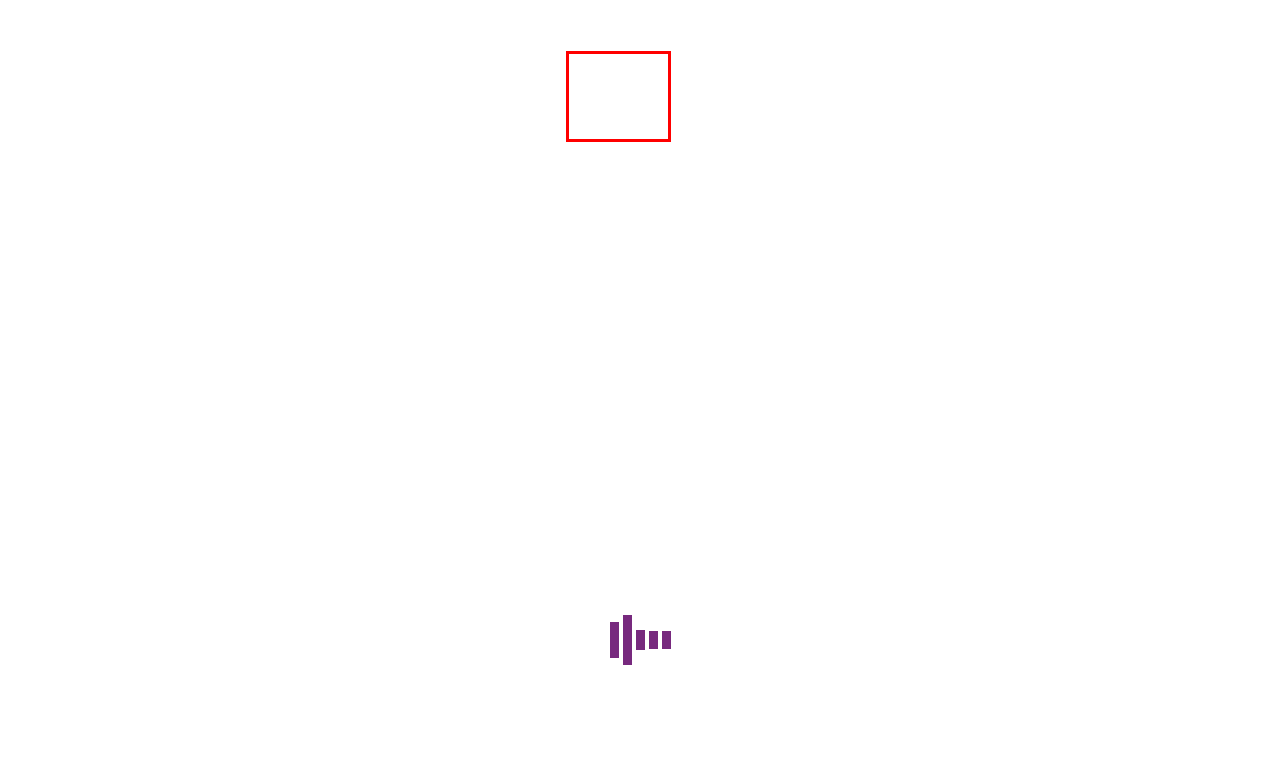You have a screenshot of a webpage with a red rectangle bounding box around a UI element. Choose the best description that matches the new page after clicking the element within the bounding box. The candidate descriptions are:
A. News | taramcfadden.ca
B. Best Of Cochrane | taramcfadden.ca
C. Council Column: Cochranites rally together in times of crisis | taramcfadden.ca
D. Election Info | taramcfadden.ca
E. June 12, 2024 | taramcfadden.ca
F. Be Creative! Blue Pixel Media can help! | Blue Pixel Media
G. Donate Today | taramcfadden.ca
H. Vision of major corridors OKed, review will follow in two years | taramcfadden.ca

D